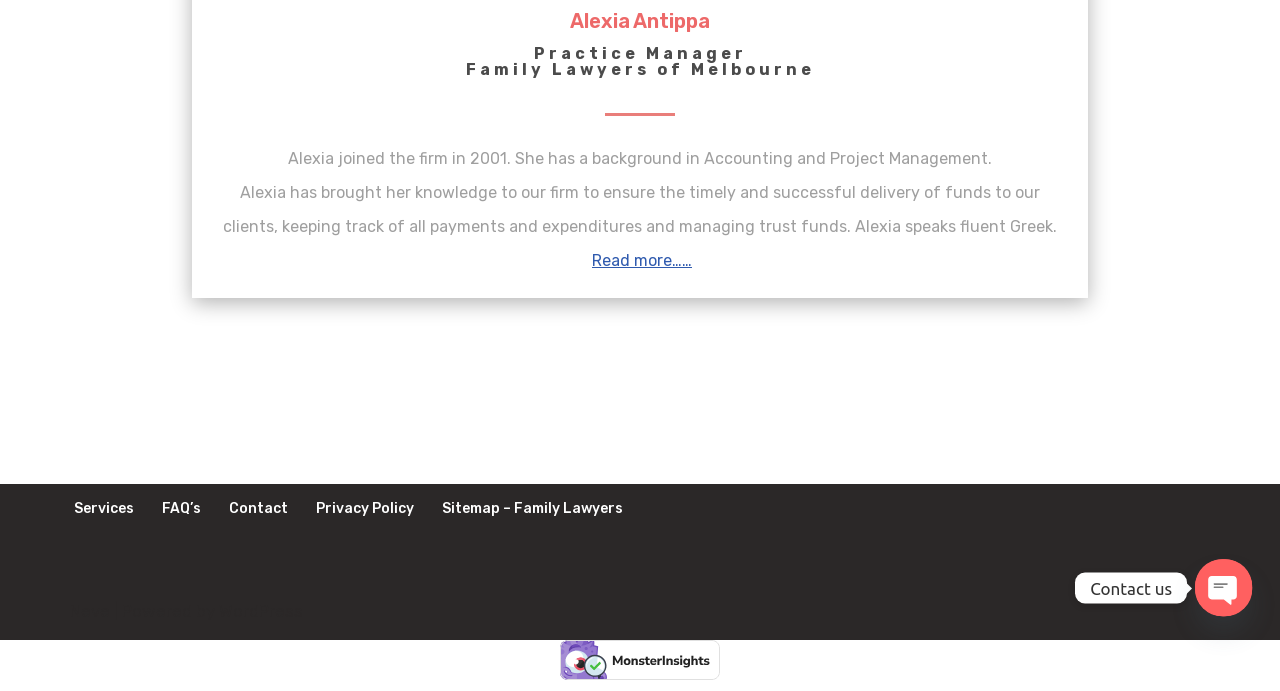Please determine the bounding box coordinates for the UI element described as: "Neve".

[0.055, 0.87, 0.086, 0.899]